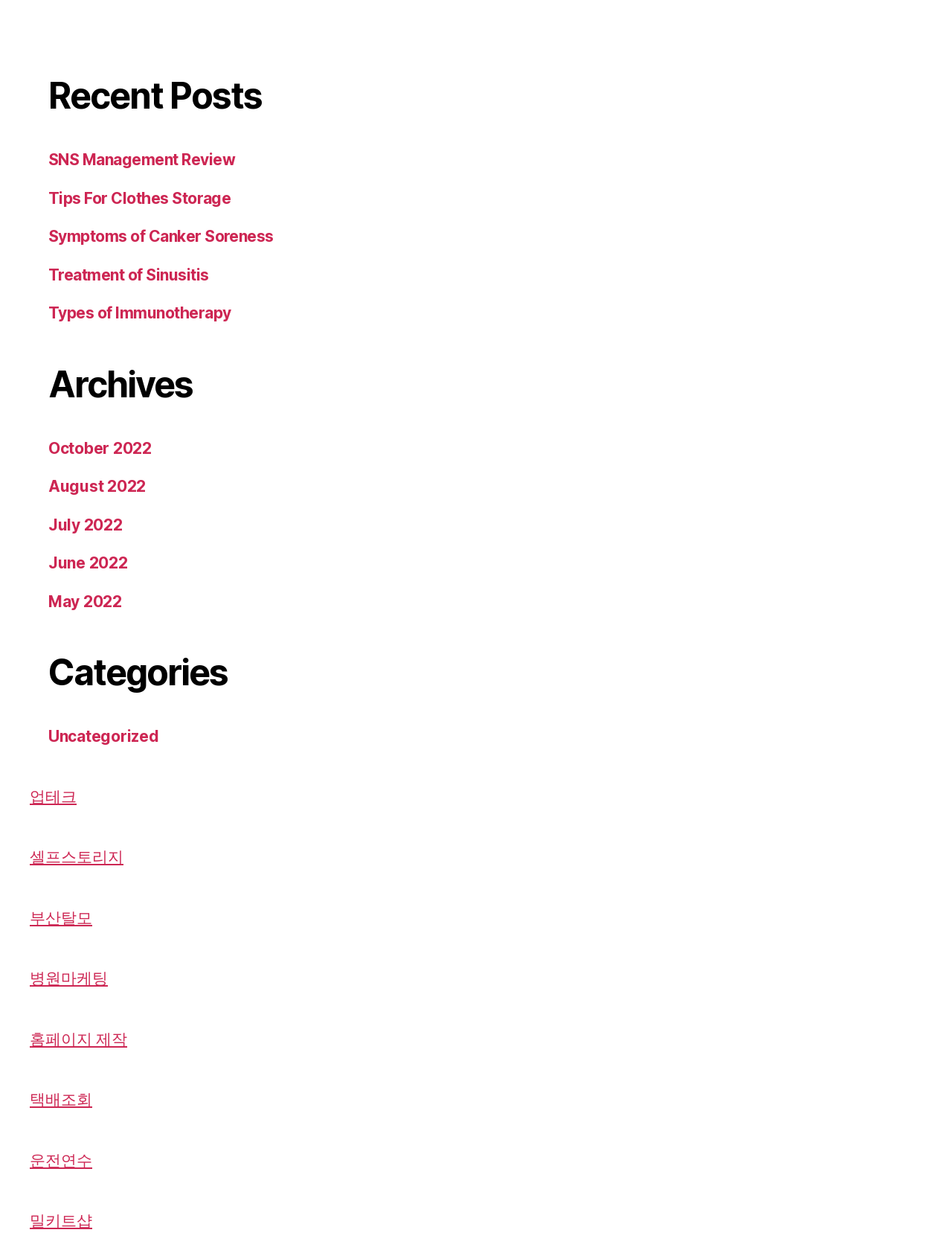Use a single word or phrase to answer the question:
What is the second link listed under 'Categories'?

셀프스토리지